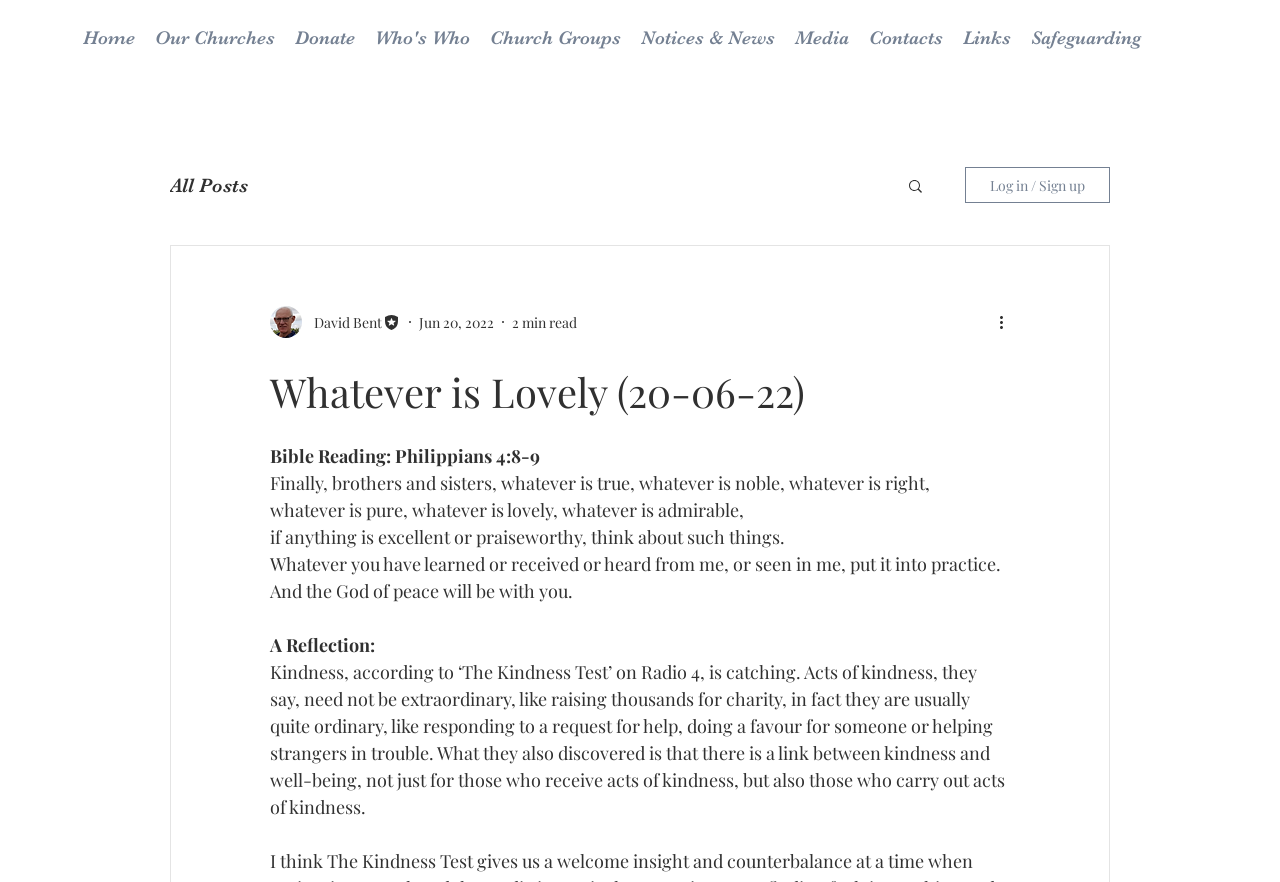Determine the bounding box coordinates of the clickable region to carry out the instruction: "Read more about the 'Mendenhall Glacier Helicopter Tour & Guided Walk'".

None